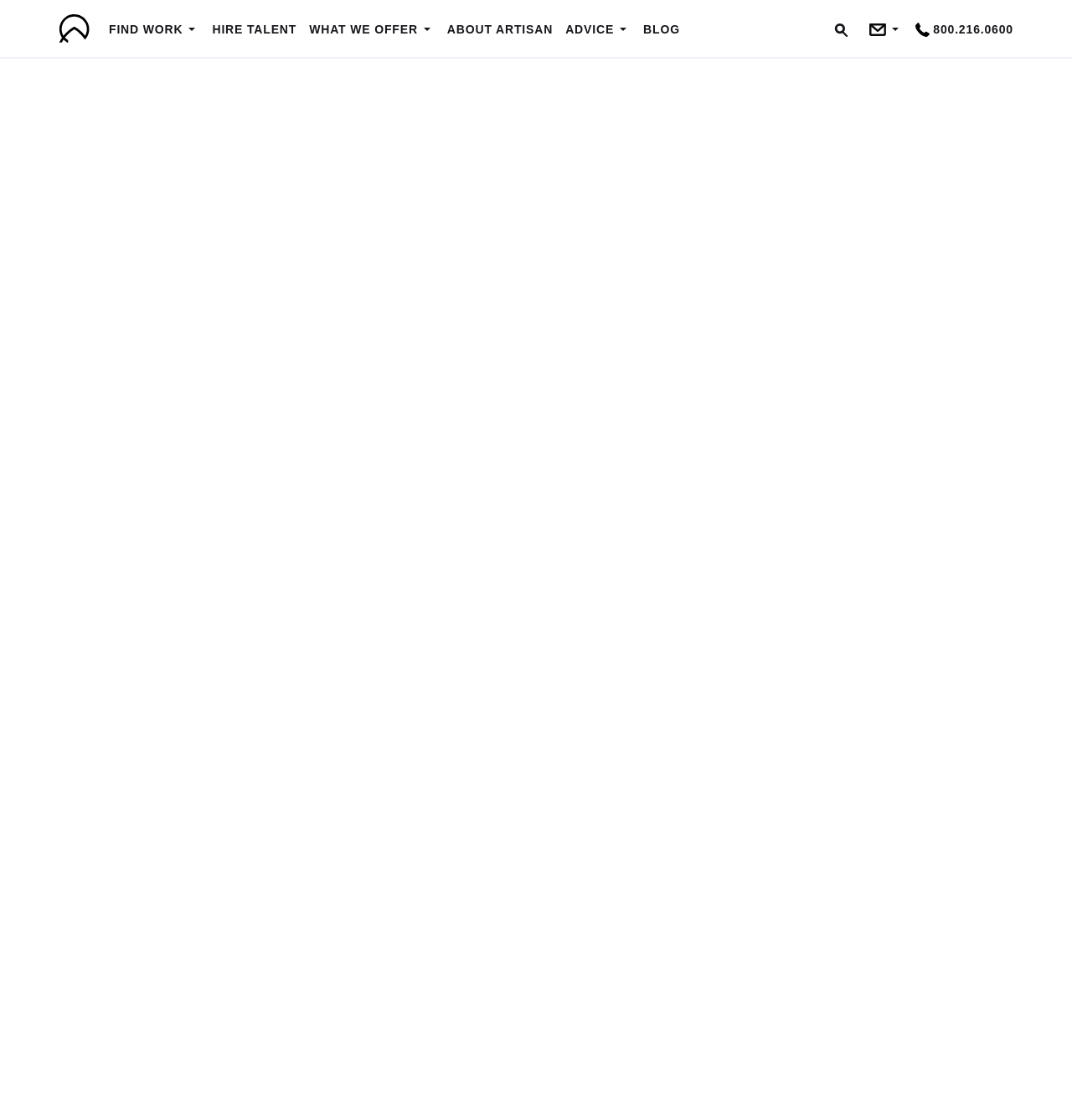Write a detailed summary of the webpage, including text, images, and layout.

This webpage is a digital, creative, and marketing staffing agency based in Portland. At the top, there is a logo image and a heading that reads "Portland Staffing Agency | Digital, Creative and Marketing Jobs". Below the logo, there are three main links: "FIND WORK", "JOBS BY CITY", and "HIRE TALENT". 

To the right of these links, there is a list of cities, including Atlanta, Austin, Boston, and many others, each with its own link. Below this list, there are more links, including "OPEN JOBS", "REGISTER WITH US", "WHAT WE OFFER", and others. 

On the left side of the page, there is a search bar with a label "SEARCH FOR:" and a button labeled "OK". Above the search bar, there are two small images and a link to the agency's blog. 

Further down the page, there is a section with the agency's address, including a street address, city, state, and zip code. There is also a link to view the location on Google Maps. 

The page has a clean and organized layout, with clear headings and concise text. There are several images scattered throughout the page, including logos and icons. Overall, the page appears to be a professional and informative website for a staffing agency.